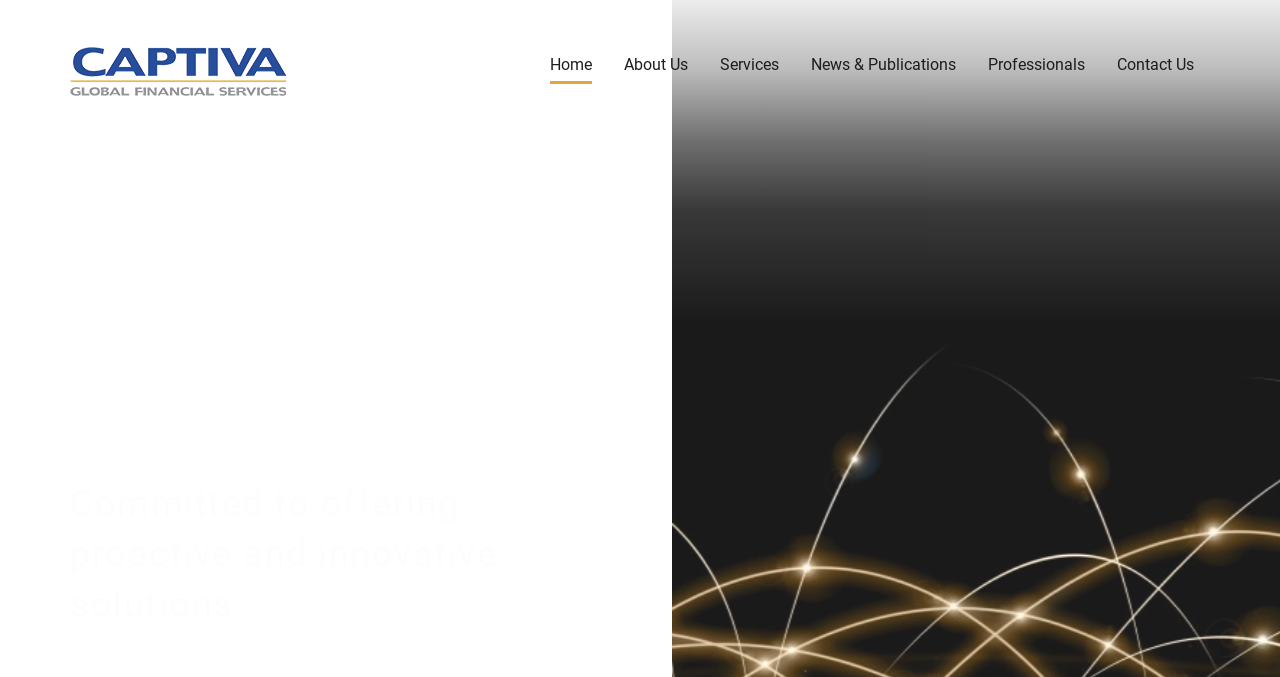Given the element description, predict the bounding box coordinates in the format (top-left x, top-left y, bottom-right x, bottom-right y). Make sure all values are between 0 and 1. Here is the element description: News & Publications

[0.634, 0.078, 0.747, 0.114]